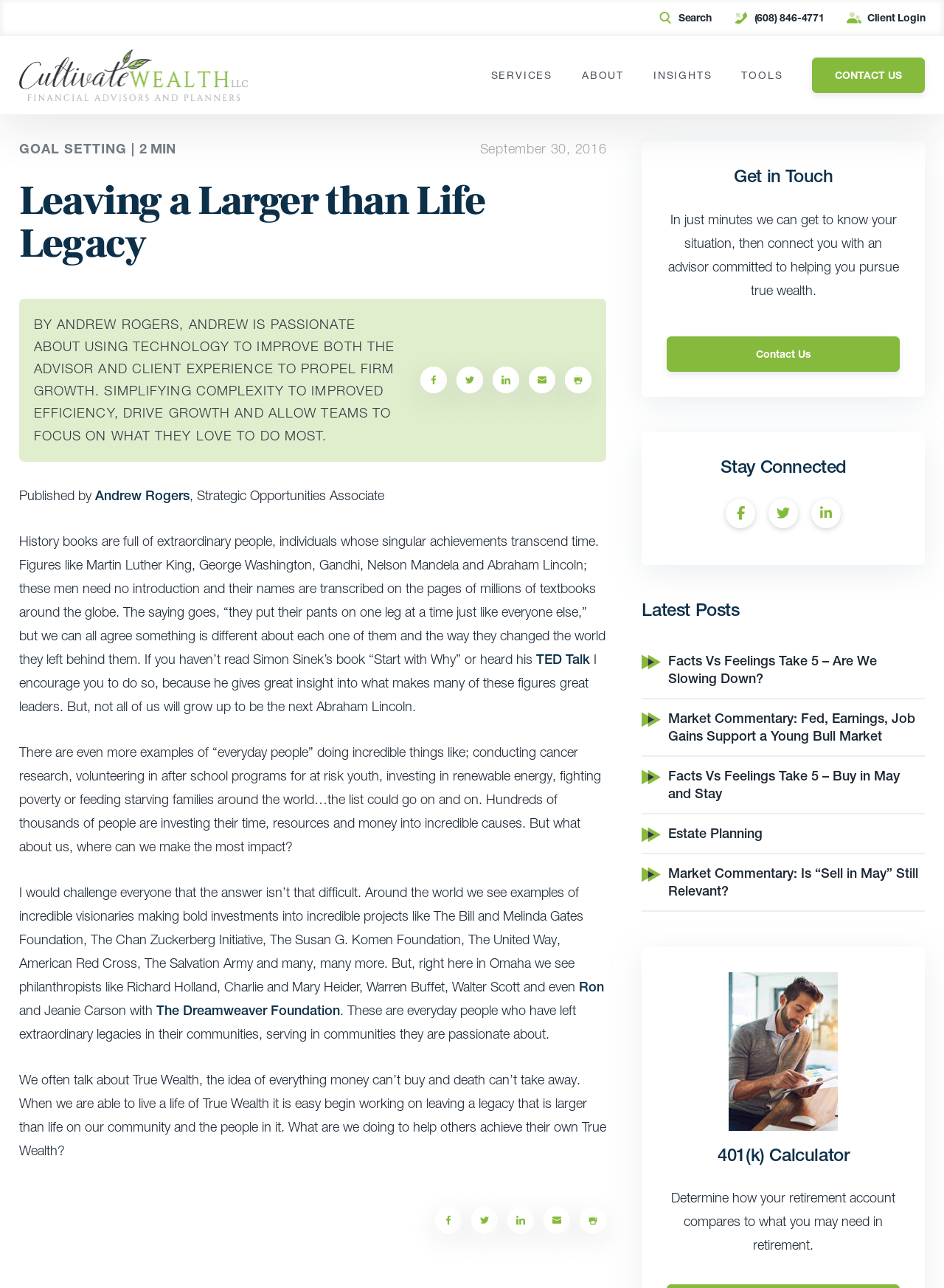Kindly determine the bounding box coordinates for the area that needs to be clicked to execute this instruction: "Click on the 'SERVICES' link".

[0.52, 0.054, 0.585, 0.063]